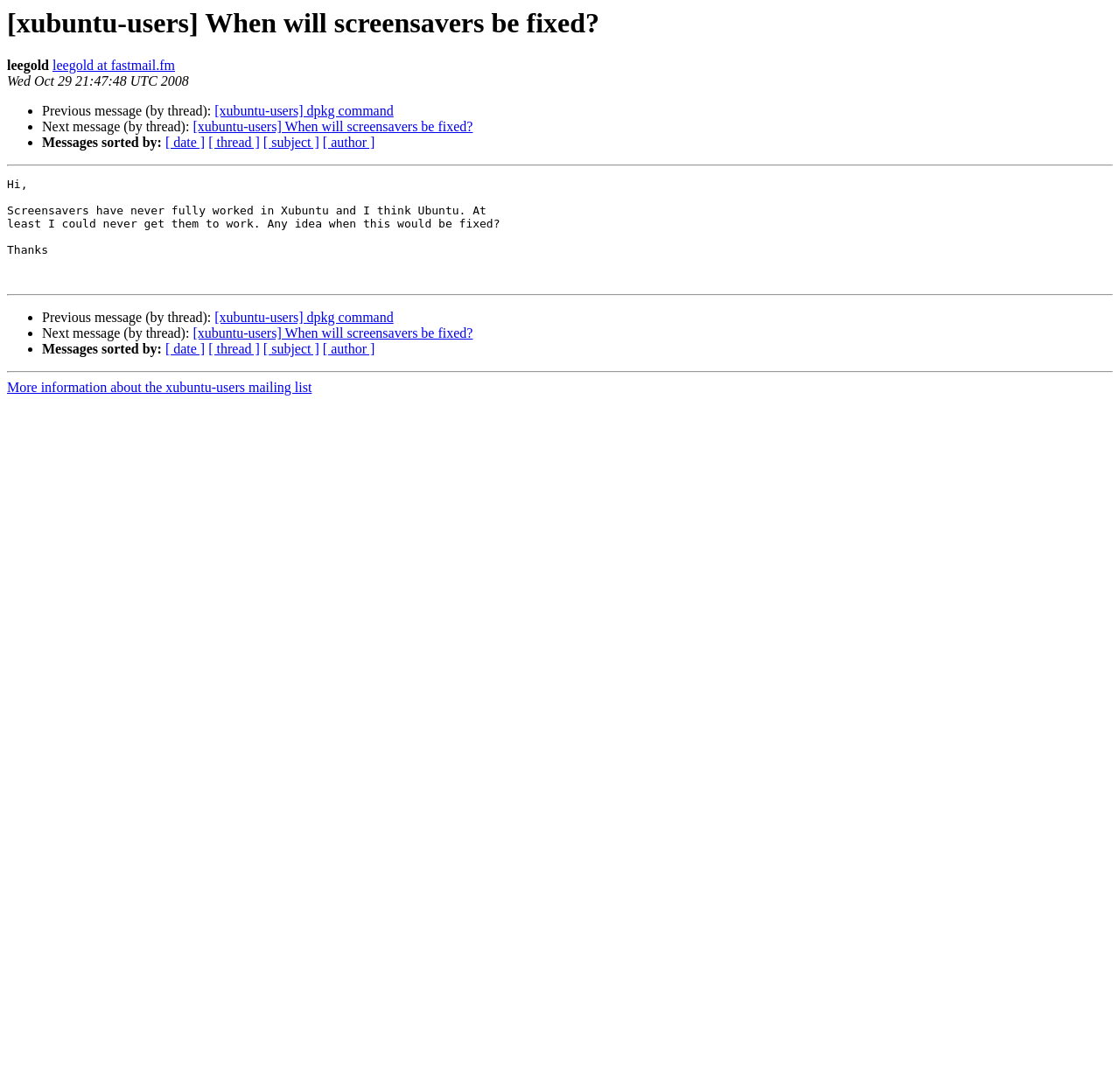Can you pinpoint the bounding box coordinates for the clickable element required for this instruction: "View next message"? The coordinates should be four float numbers between 0 and 1, i.e., [left, top, right, bottom].

[0.038, 0.112, 0.172, 0.126]